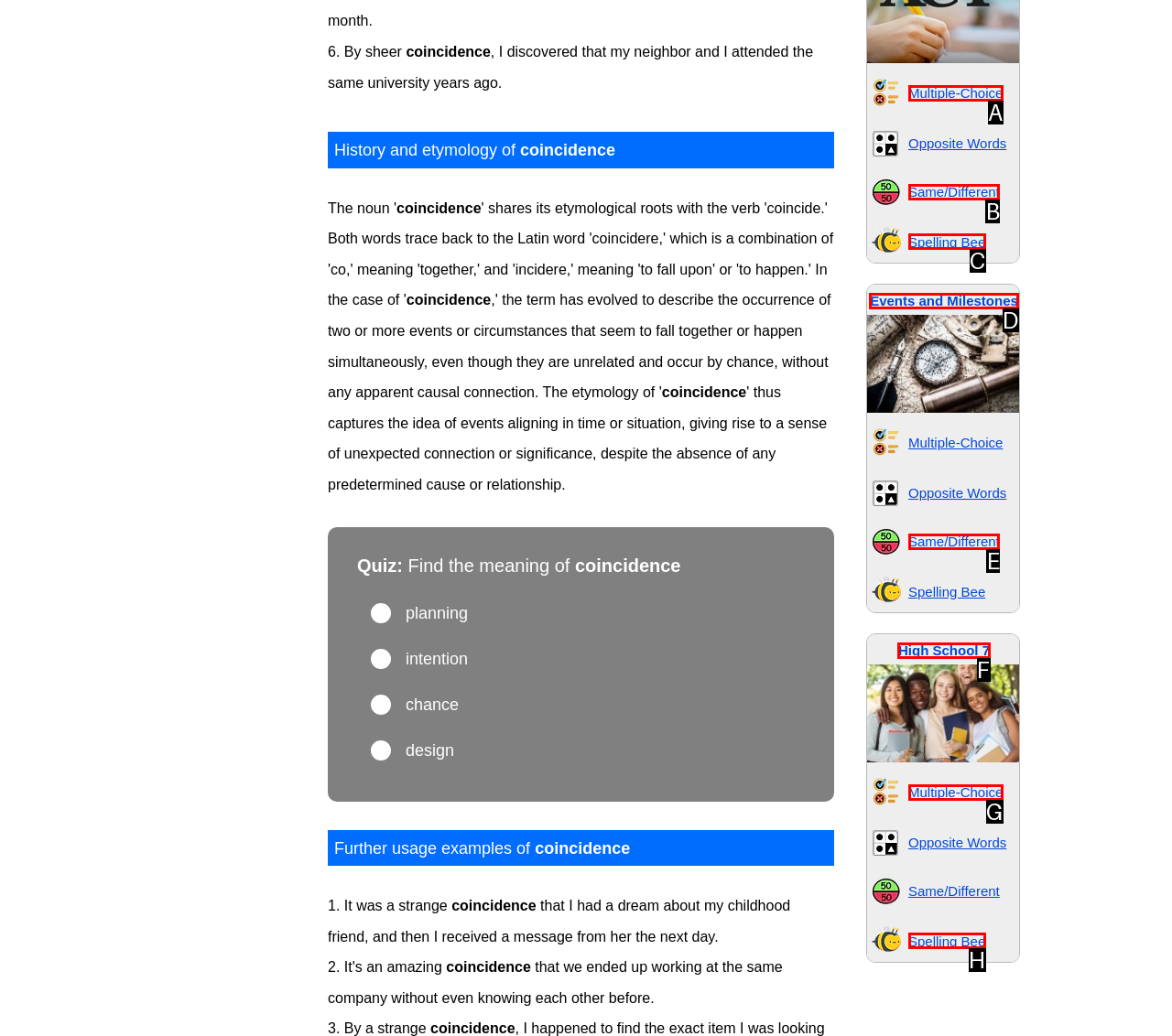Which option should you click on to fulfill this task: Explore the Events and Milestones category? Answer with the letter of the correct choice.

D